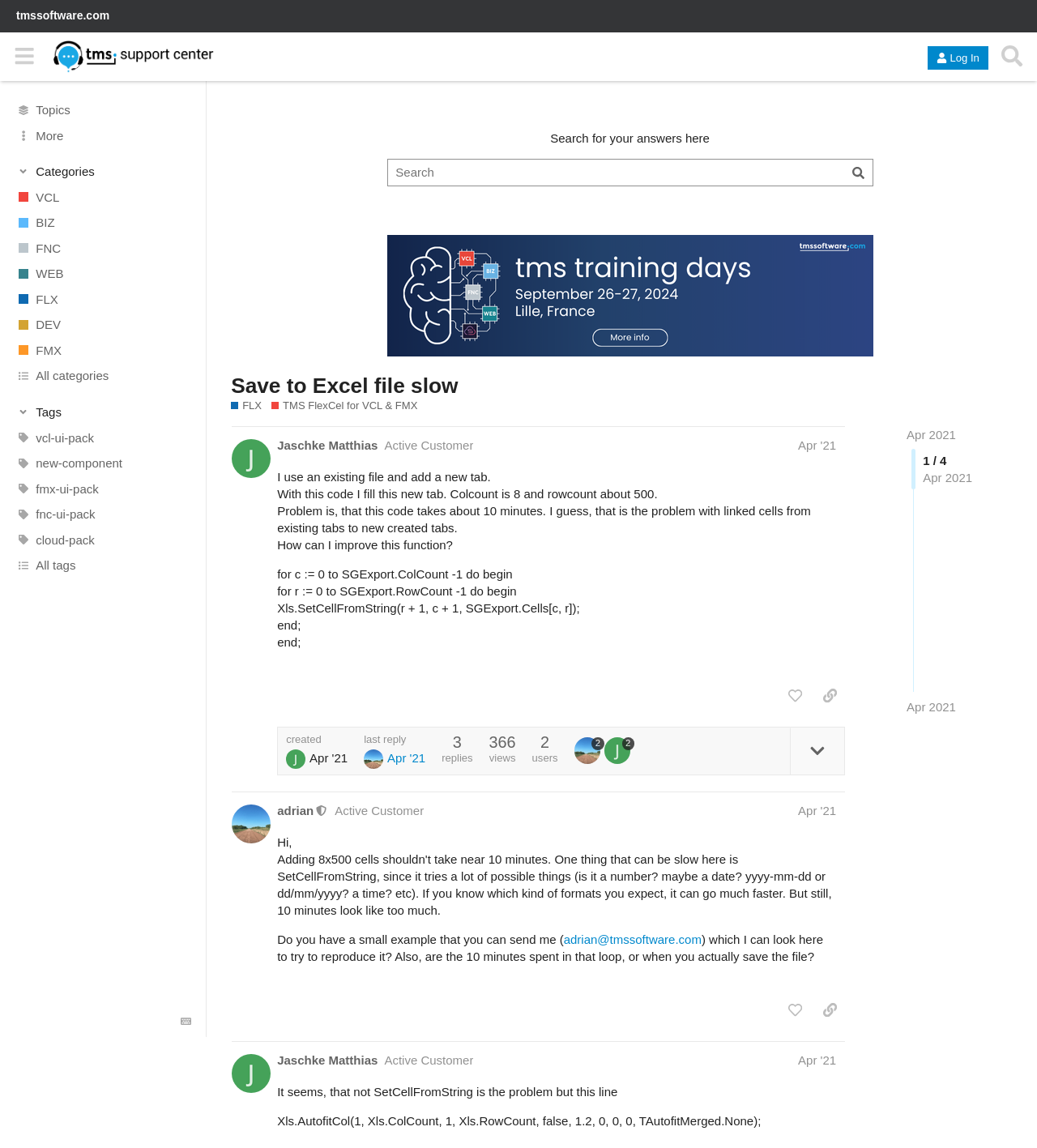Identify the bounding box for the element characterized by the following description: "Apr '21".

[0.77, 0.7, 0.806, 0.712]